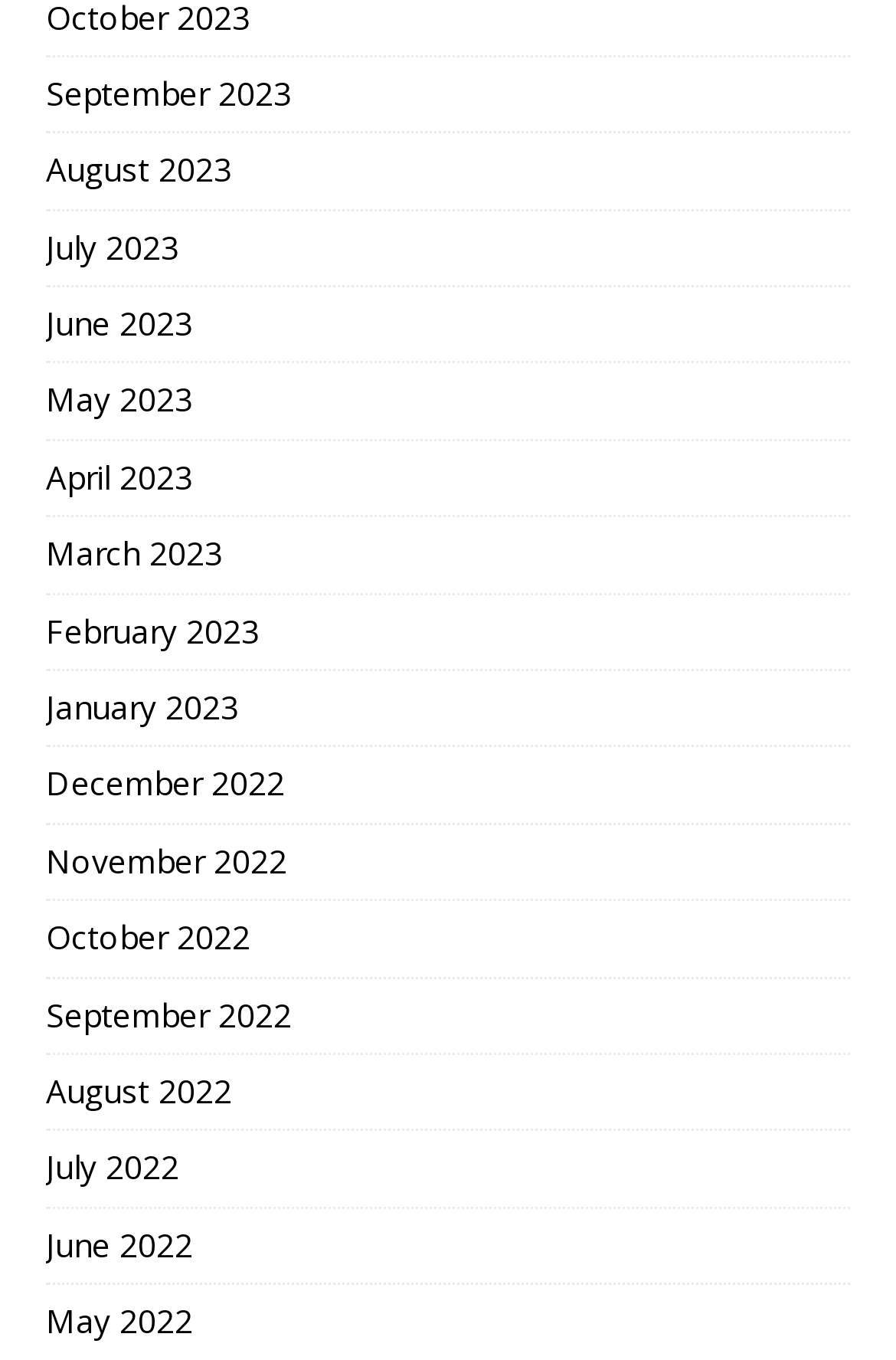Use a single word or phrase to answer the following:
How many links are on the webpage?

15